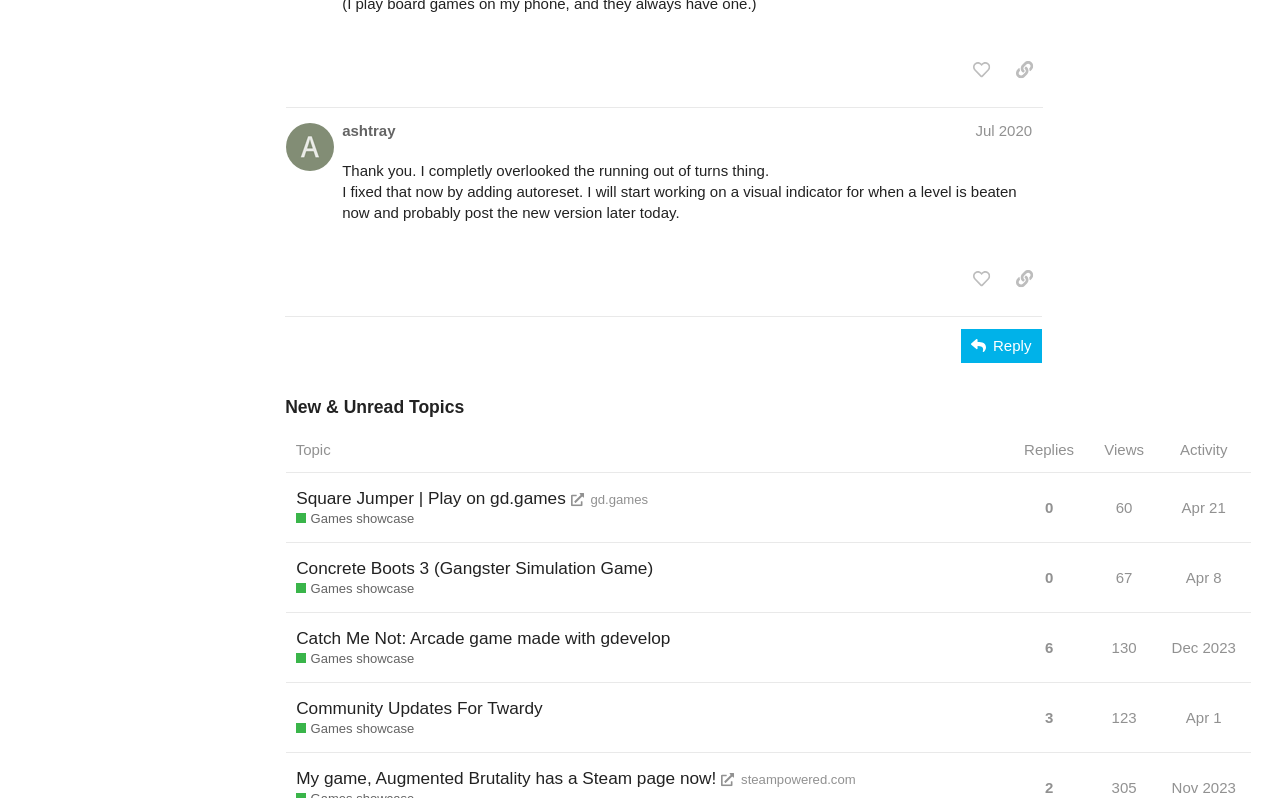Provide your answer in a single word or phrase: 
What is the position of the 'Reply' button?

bottom